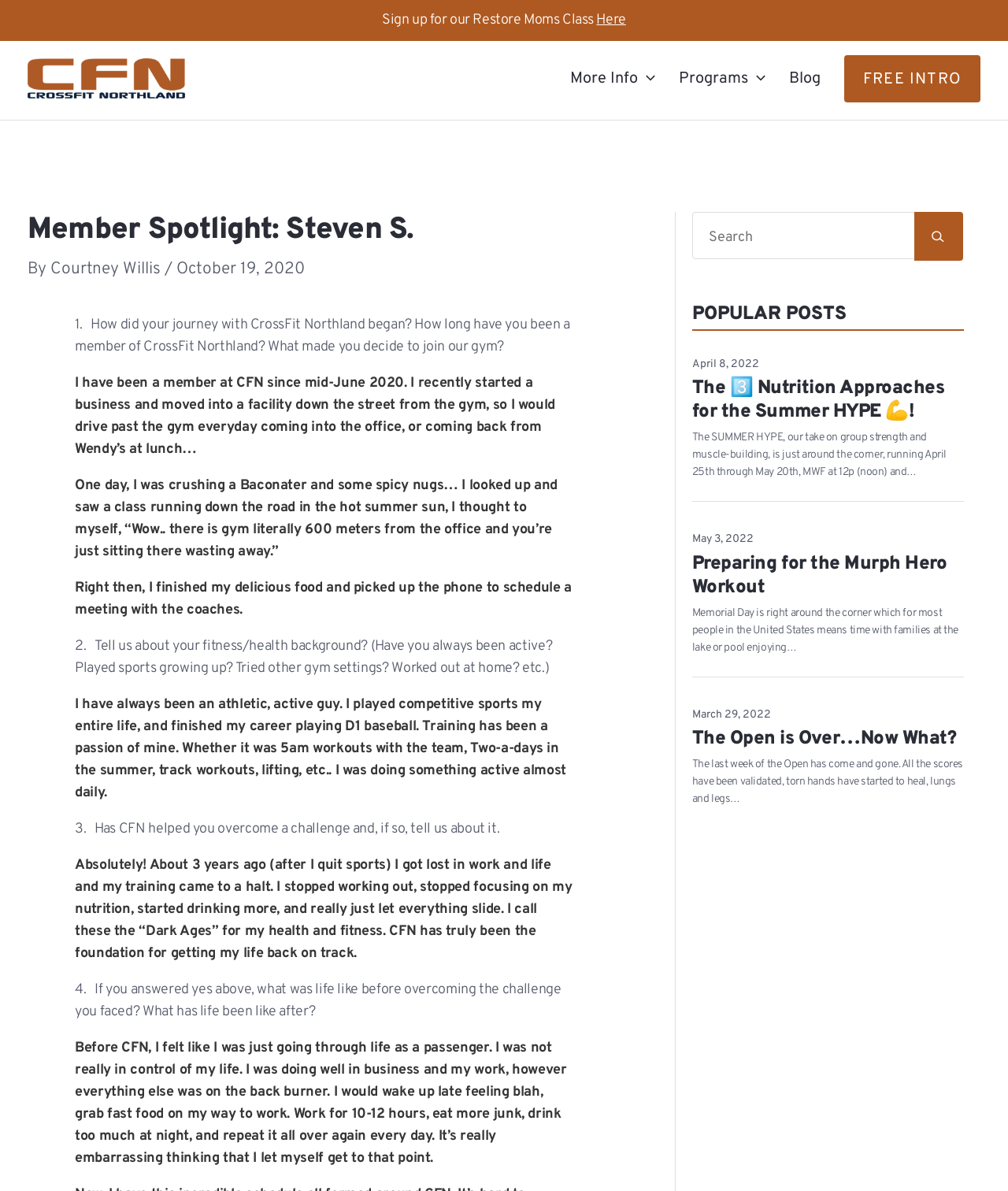Reply to the question with a single word or phrase:
What is the name of the member spotlight?

Steven S.